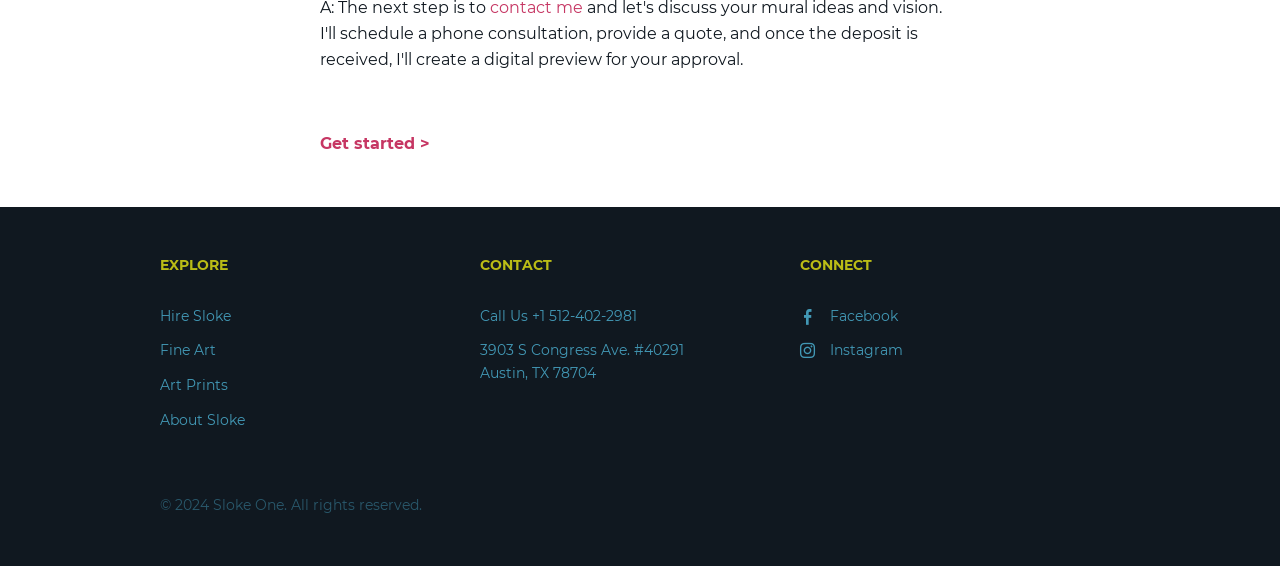Determine the bounding box coordinates of the element that should be clicked to execute the following command: "Explore the EXPLORE section".

[0.125, 0.454, 0.352, 0.485]